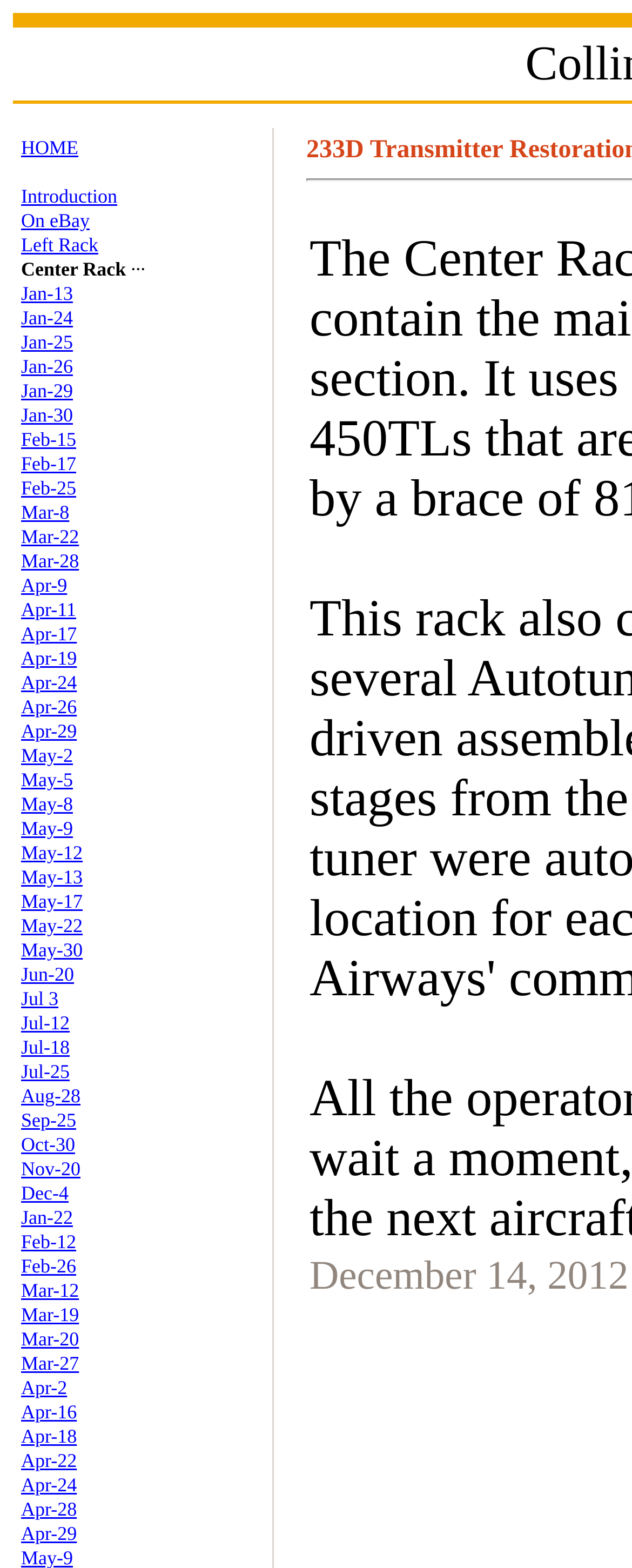How many links are there on the webpage?
Using the information from the image, give a concise answer in one word or a short phrase.

182